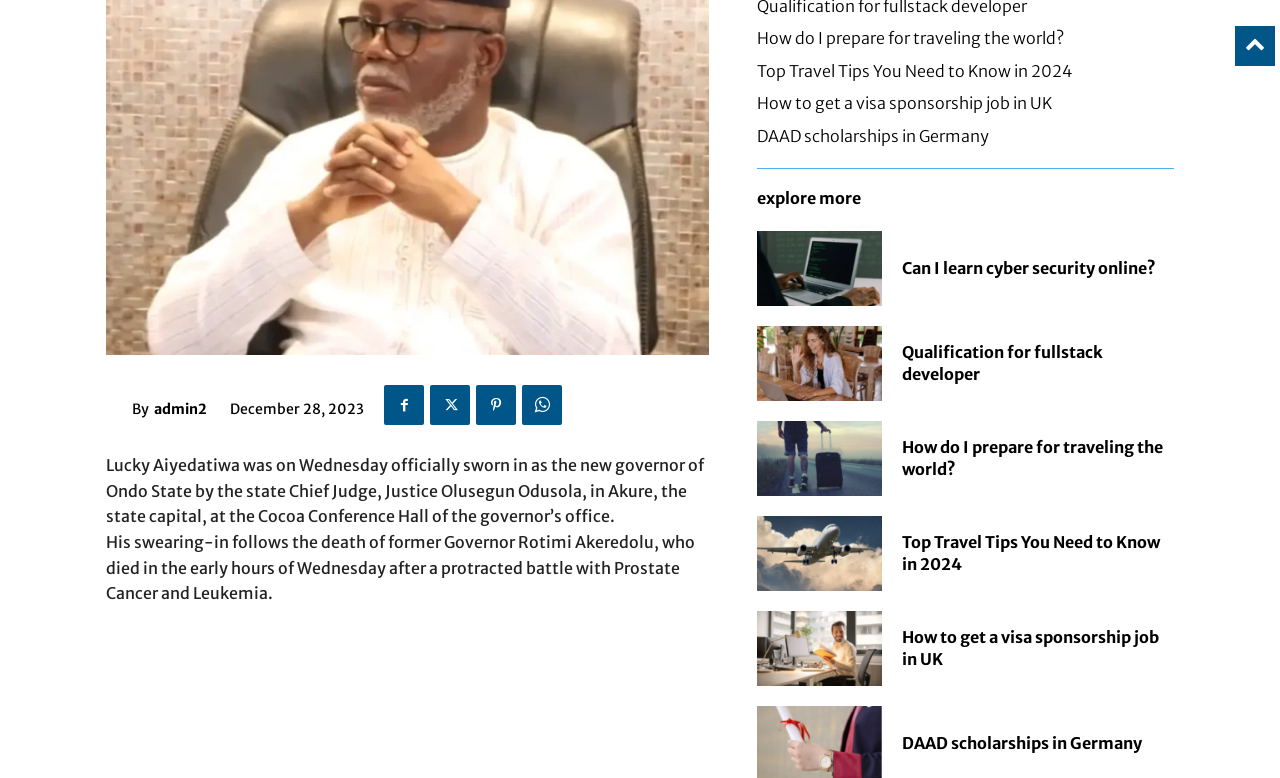Please respond in a single word or phrase: 
Who is the new governor of Ondo State?

Lucky Aiyedatiwa